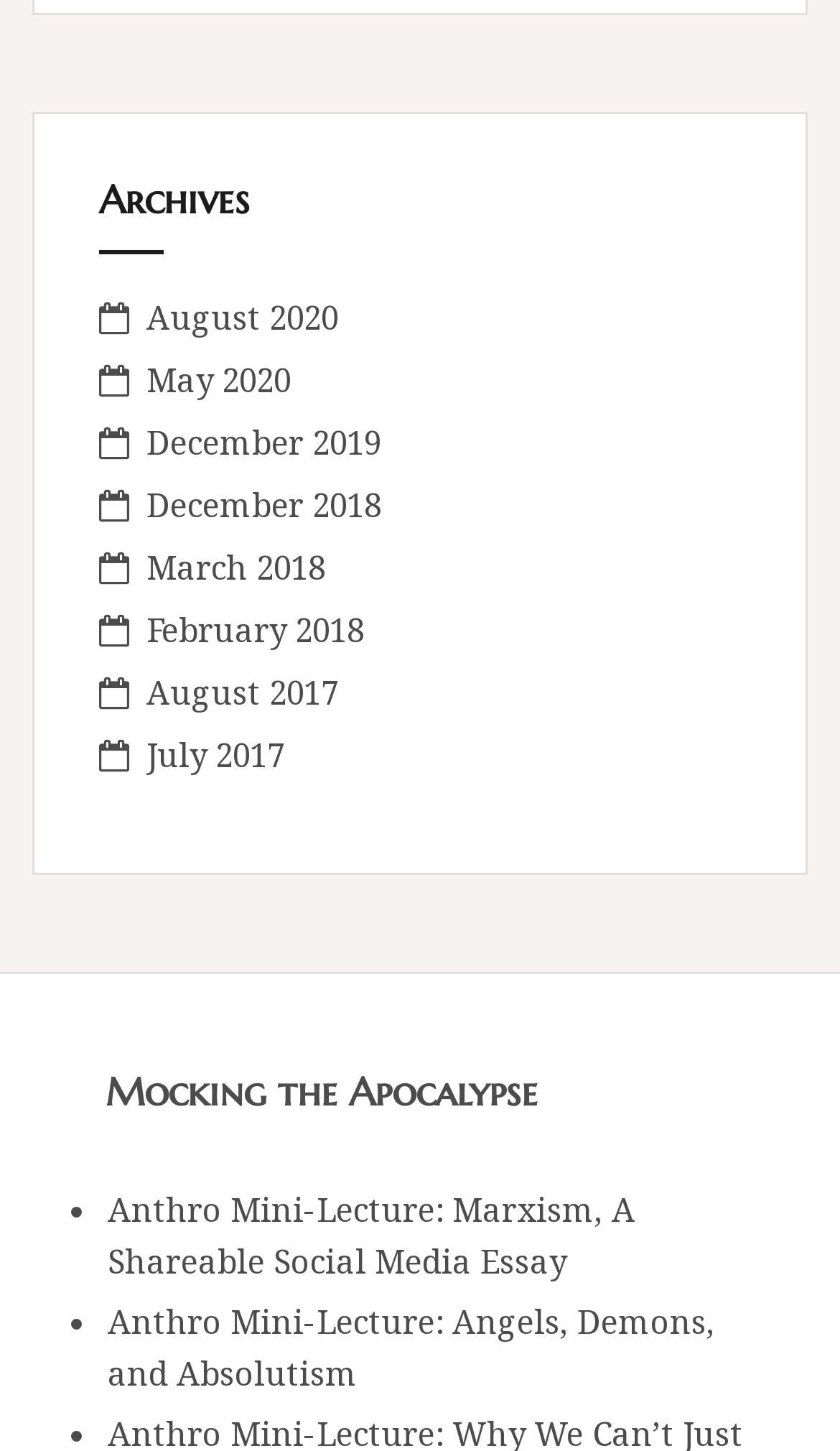What is the earliest archive month available?
Please answer the question with a single word or phrase, referencing the image.

July 2017